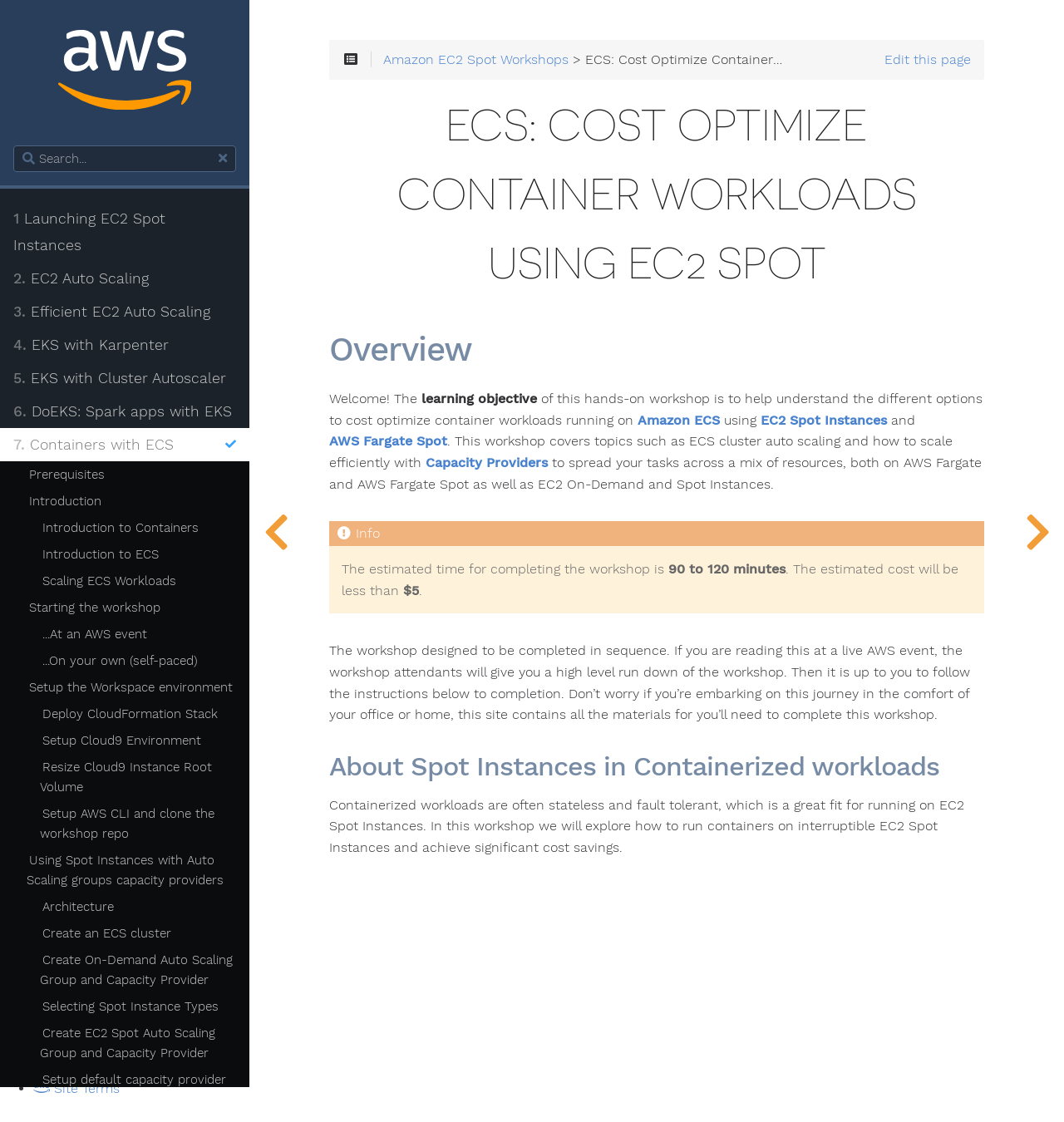What is the purpose of the workshop?
Please answer using one word or phrase, based on the screenshot.

Cost optimize container workloads